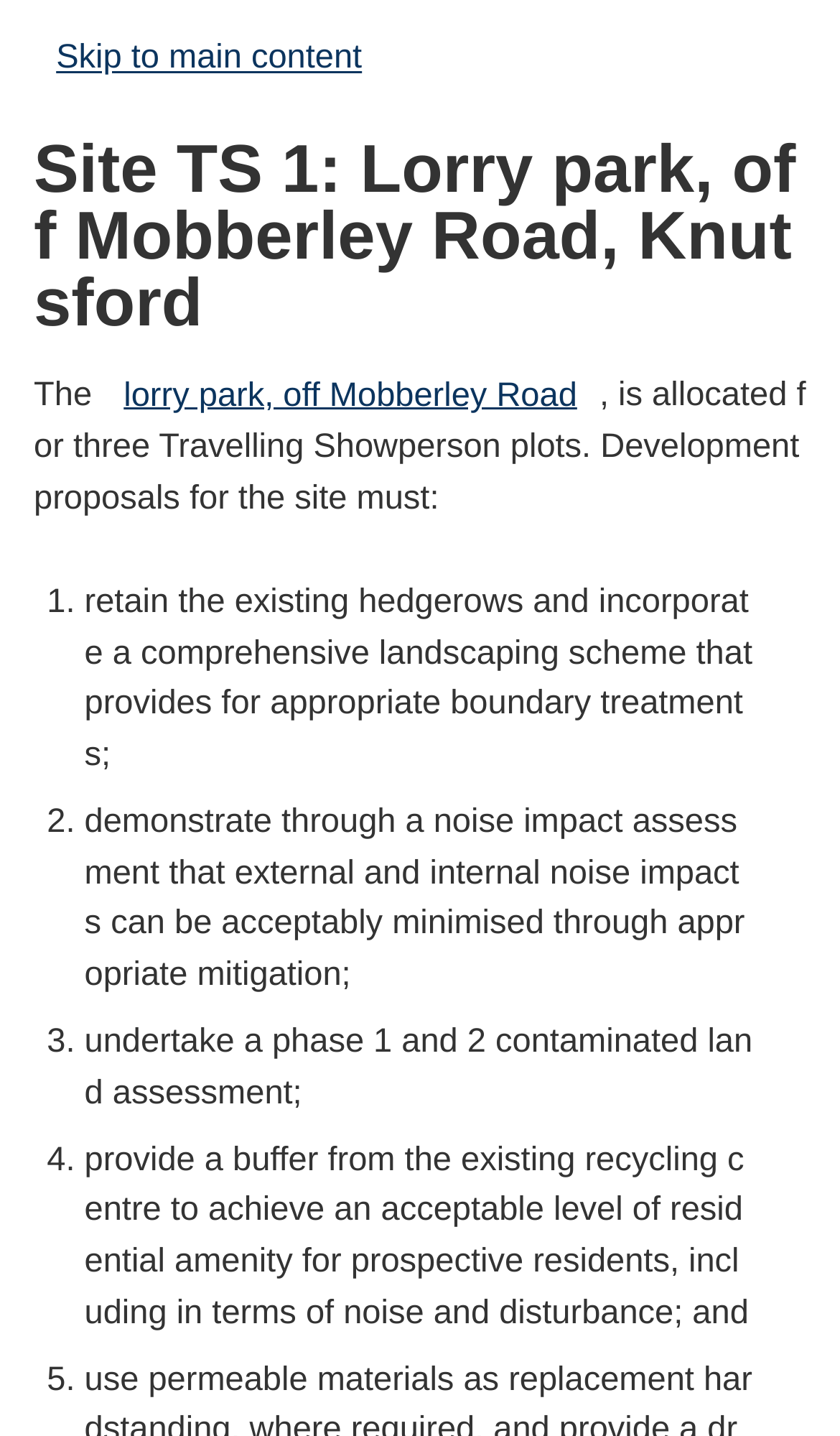Please determine the bounding box coordinates, formatted as (top-left x, top-left y, bottom-right x, bottom-right y), with all values as floating point numbers between 0 and 1. Identify the bounding box of the region described as: Skip to main content

[0.04, 0.012, 0.458, 0.069]